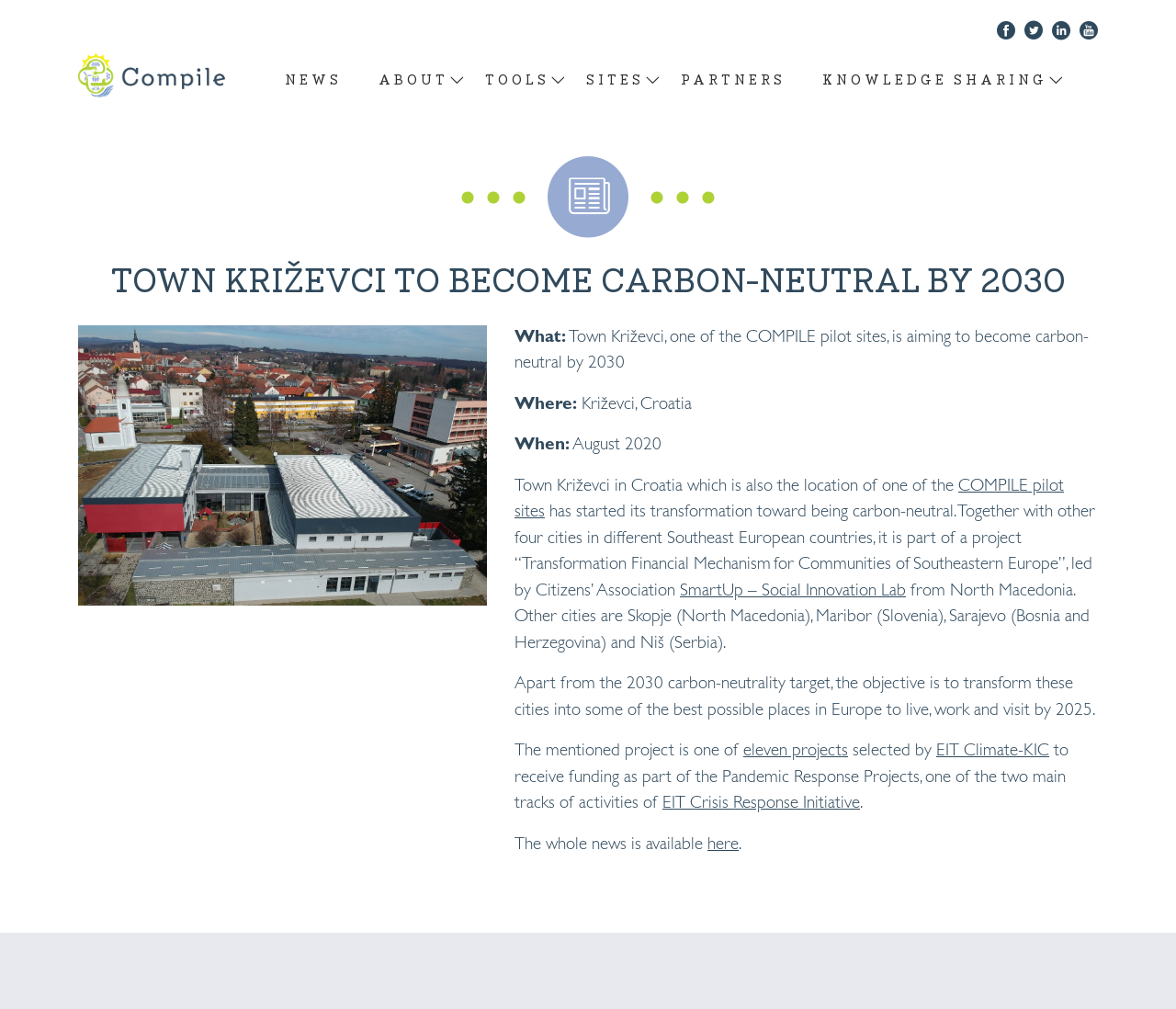What is the target year for transforming cities?
Using the image as a reference, answer with just one word or a short phrase.

2025